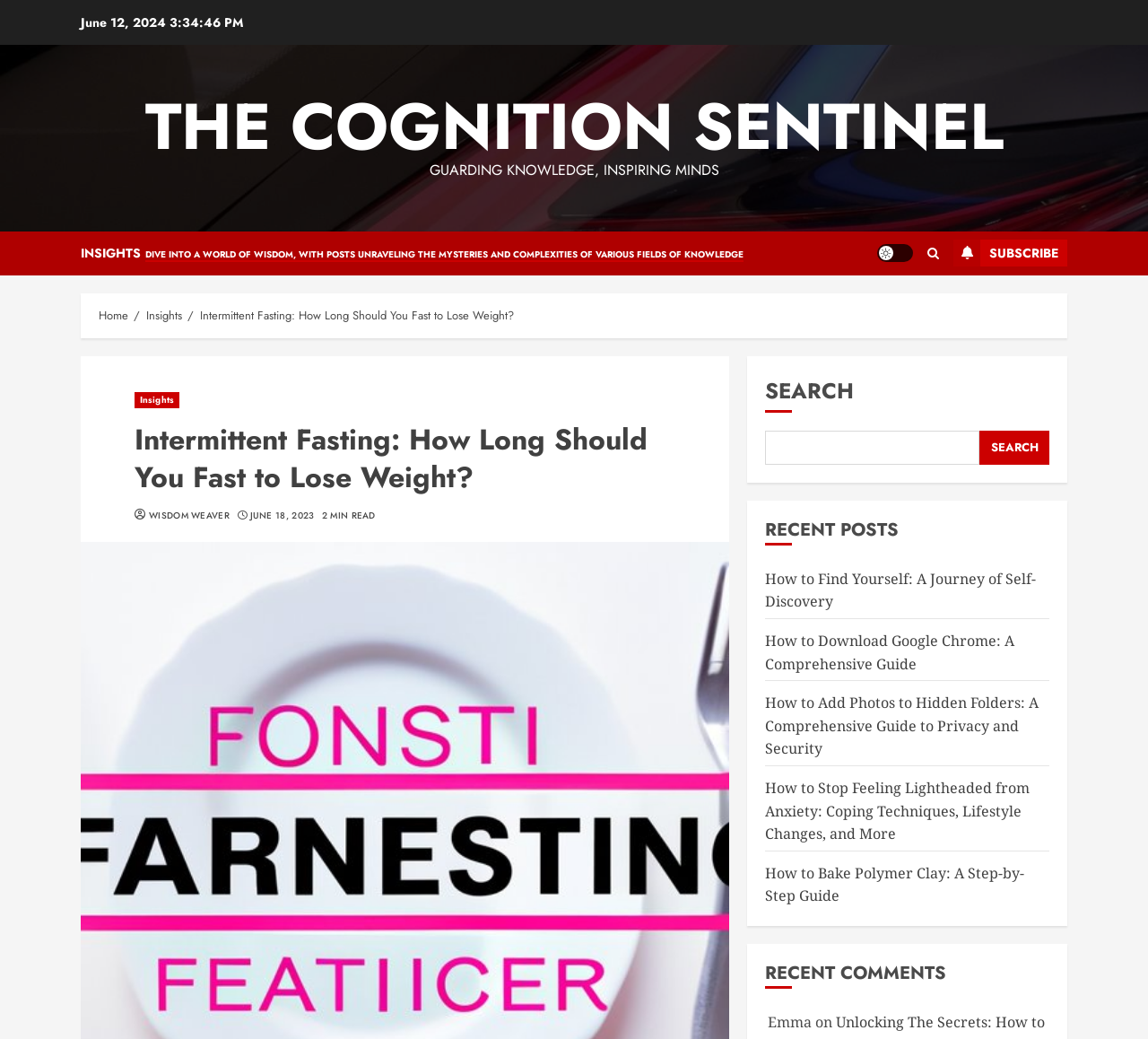Identify the bounding box coordinates of the clickable region required to complete the instruction: "Subscribe to the newsletter". The coordinates should be given as four float numbers within the range of 0 and 1, i.e., [left, top, right, bottom].

[0.83, 0.231, 0.93, 0.257]